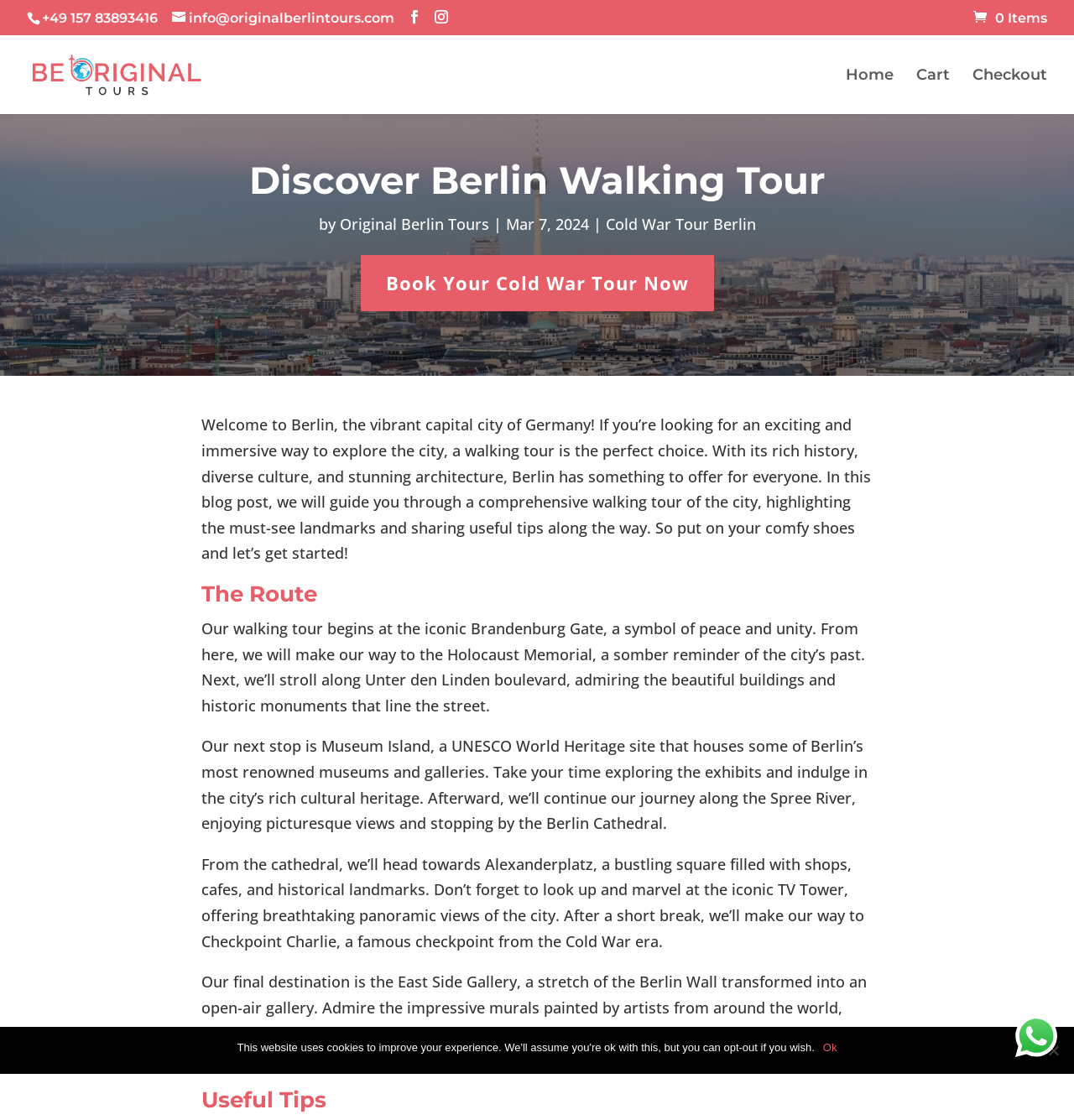How many stops are there in the walking tour?
Answer the question in a detailed and comprehensive manner.

I counted the stops in the walking tour by reading the static text elements that describe the tour route. I found seven stops: Brandenburg Gate, Holocaust Memorial, Unter den Linden boulevard, Museum Island, Berlin Cathedral, Alexanderplatz, and East Side Gallery.